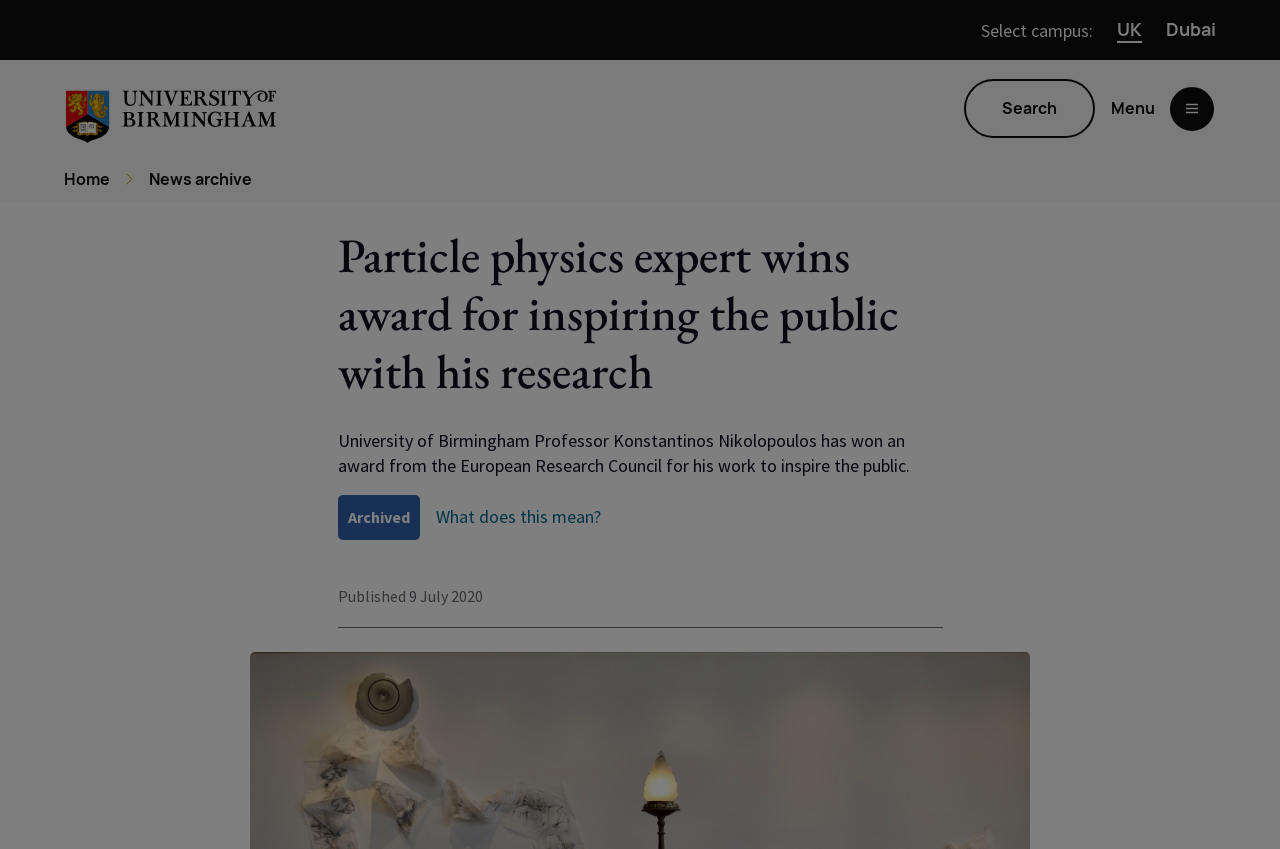Please locate the bounding box coordinates of the element's region that needs to be clicked to follow the instruction: "Select UK campus". The bounding box coordinates should be provided as four float numbers between 0 and 1, i.e., [left, top, right, bottom].

[0.873, 0.02, 0.892, 0.051]